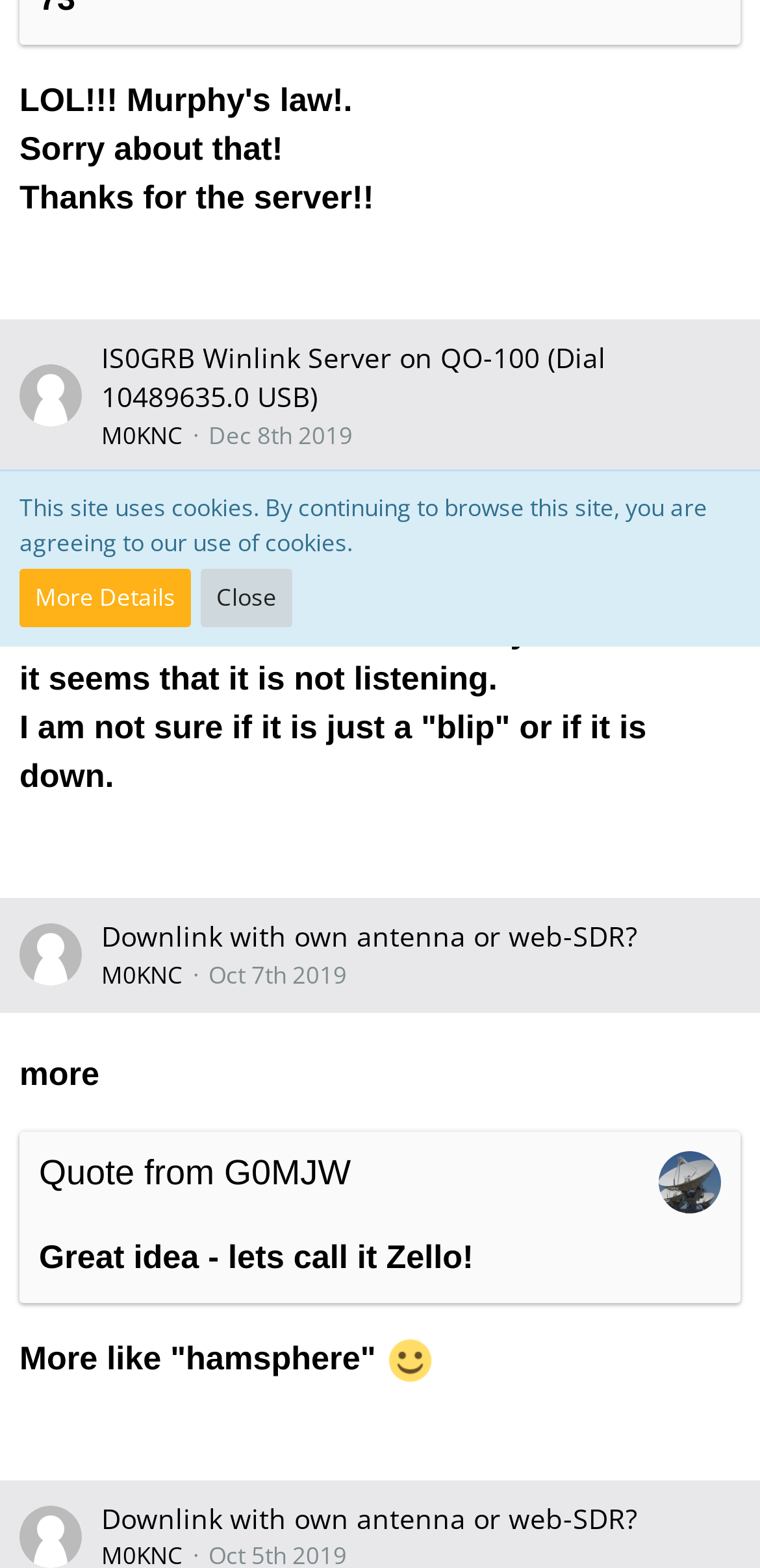Determine the bounding box for the HTML element described here: "Close". The coordinates should be given as [left, top, right, bottom] with each number being a float between 0 and 1.

[0.264, 0.363, 0.385, 0.4]